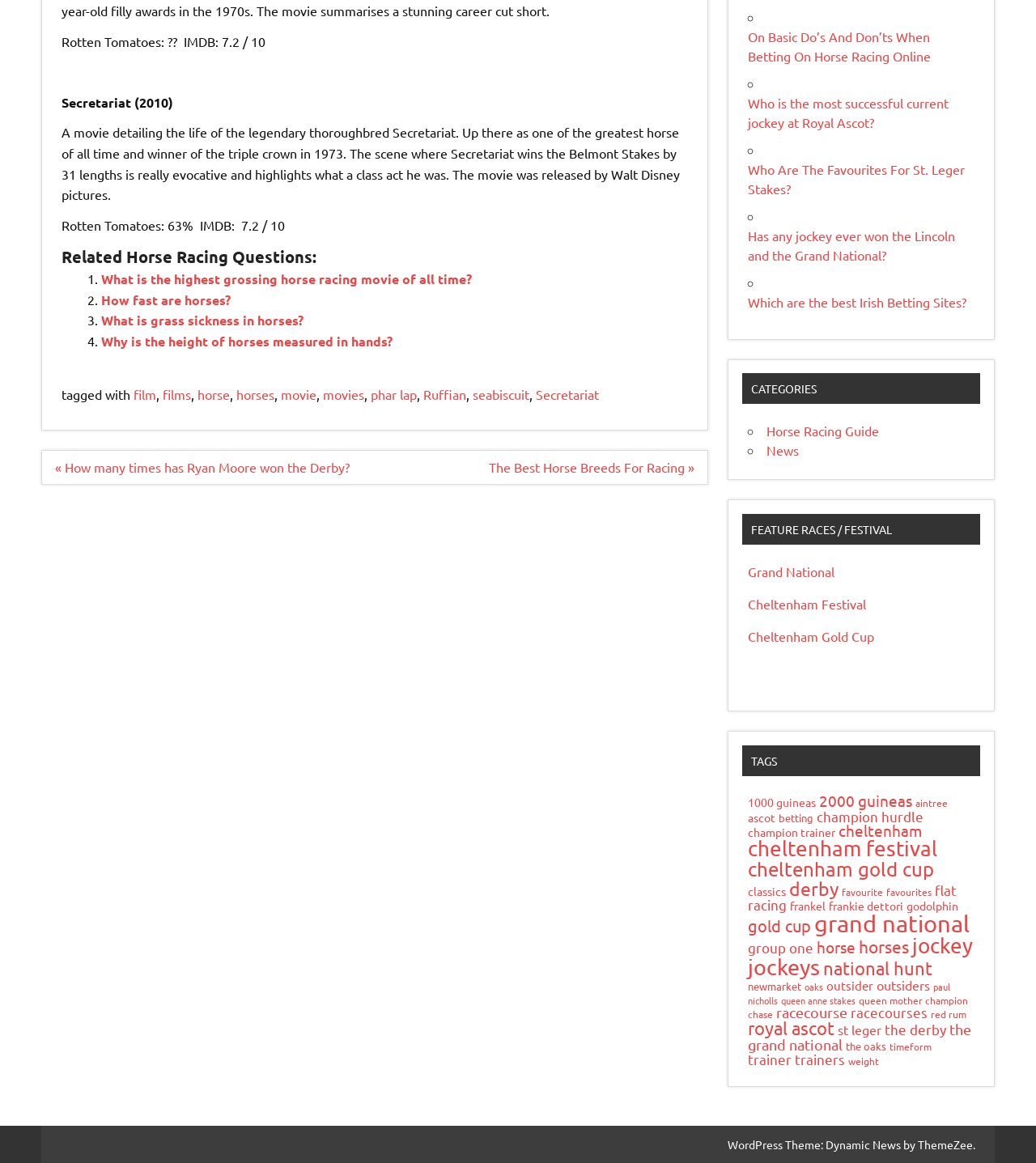Highlight the bounding box coordinates of the element that should be clicked to carry out the following instruction: "Explore related horse racing questions". The coordinates must be given as four float numbers ranging from 0 to 1, i.e., [left, top, right, bottom].

[0.06, 0.214, 0.664, 0.231]